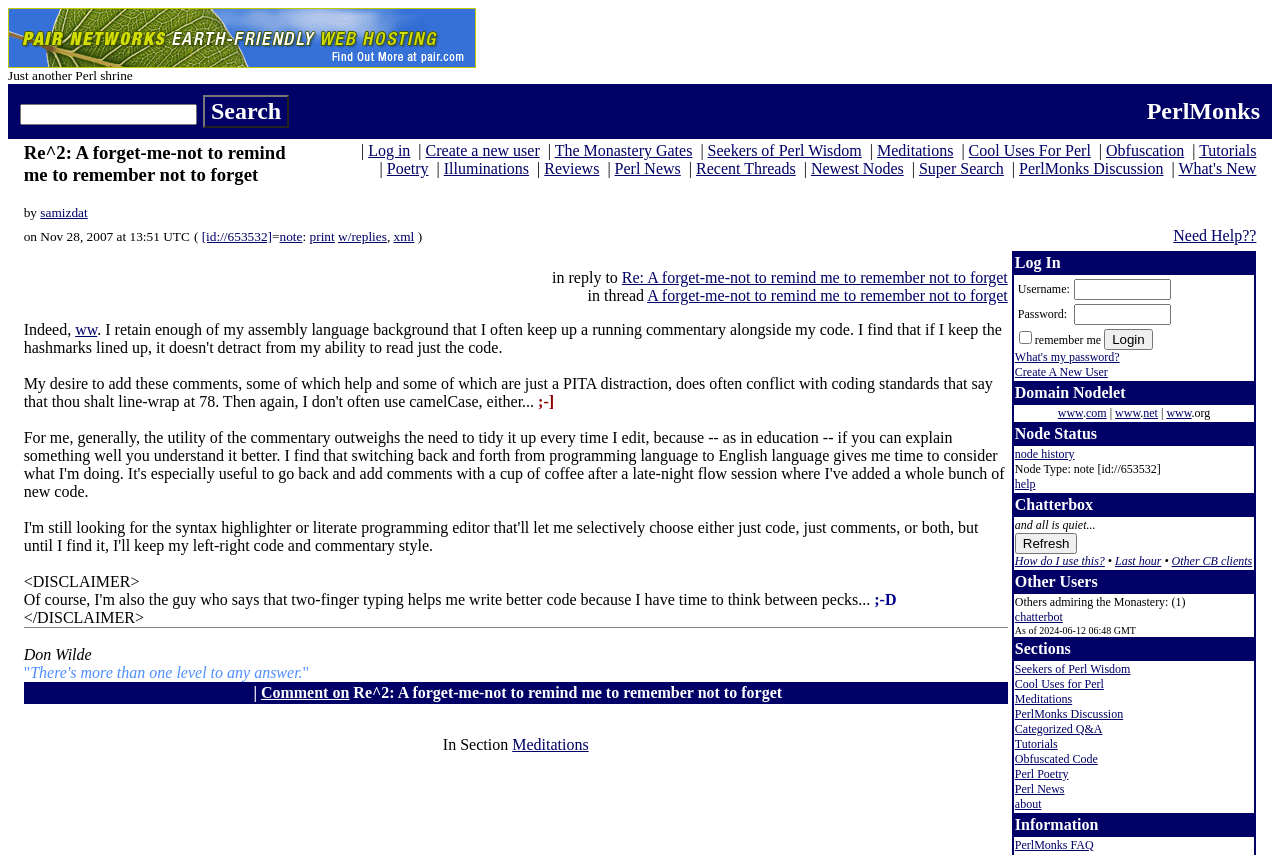Determine the bounding box coordinates of the region I should click to achieve the following instruction: "Enter username". Ensure the bounding box coordinates are four float numbers between 0 and 1, i.e., [left, top, right, bottom].

[0.839, 0.326, 0.915, 0.351]